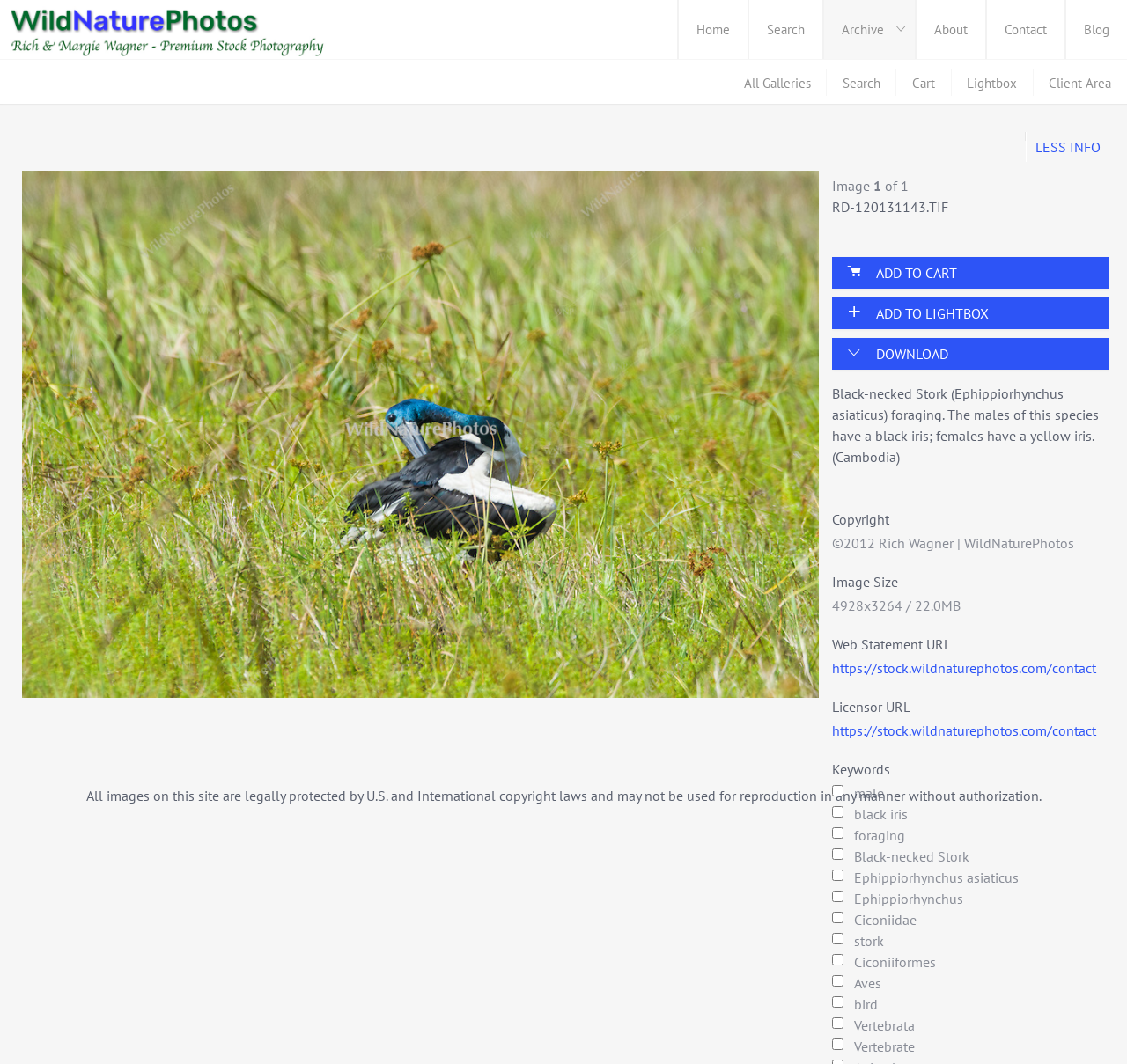Identify the bounding box of the UI element described as follows: "Commercial". Provide the coordinates as four float numbers in the range of 0 to 1 [left, top, right, bottom].

None